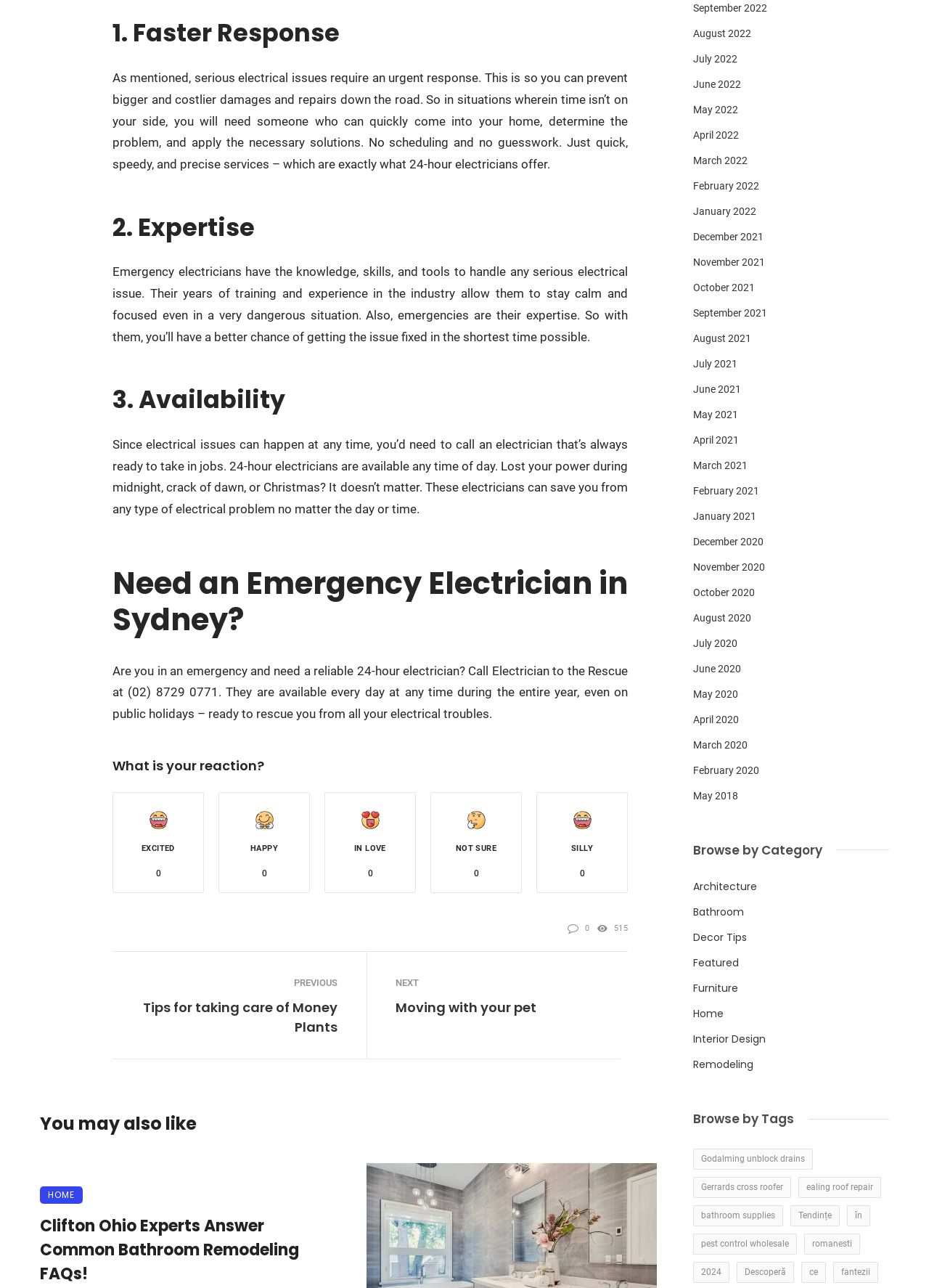Please identify the bounding box coordinates of the element's region that needs to be clicked to fulfill the following instruction: "Click the 'NEXT' button". The bounding box coordinates should consist of four float numbers between 0 and 1, i.e., [left, top, right, bottom].

[0.426, 0.756, 0.668, 0.77]